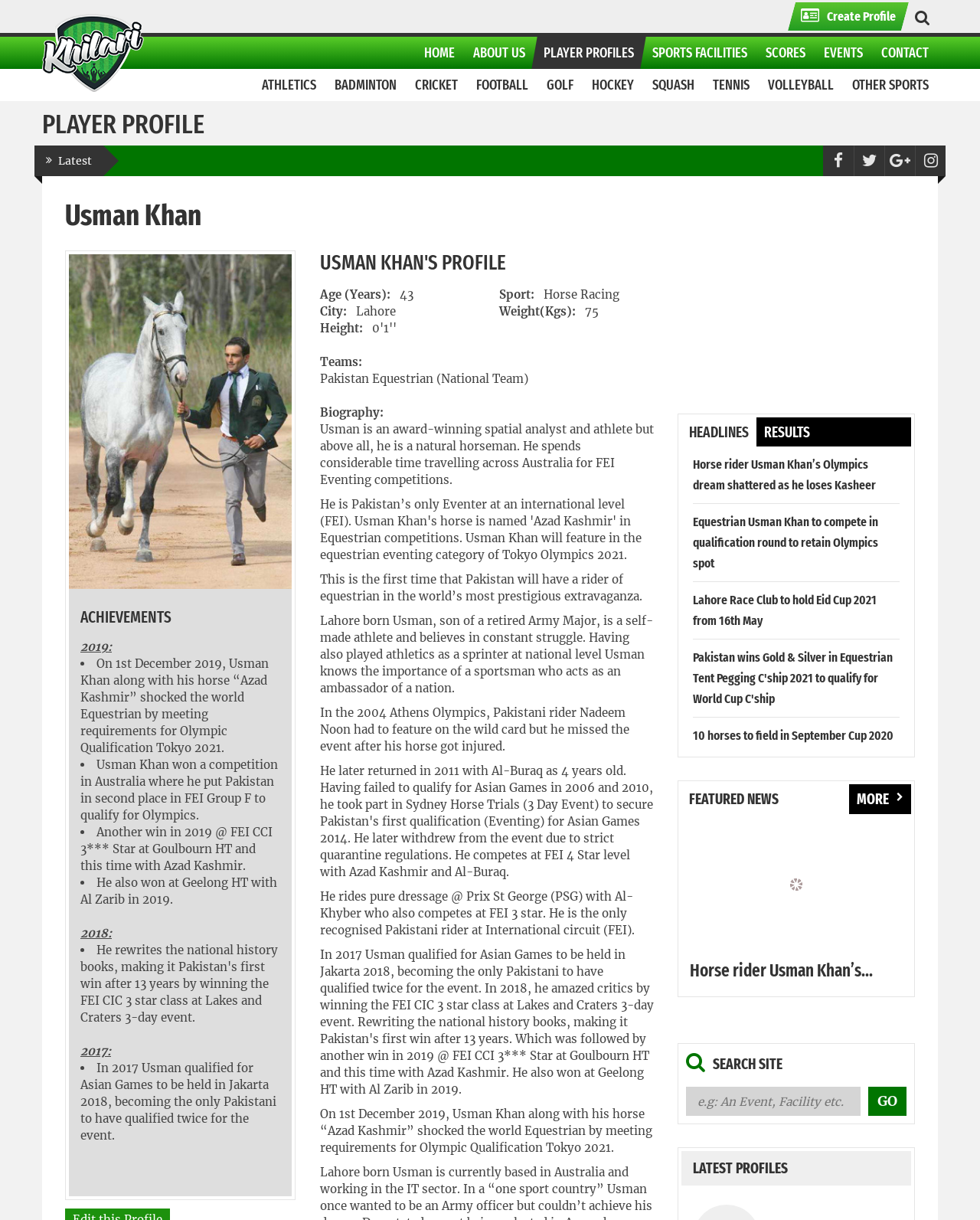Write an exhaustive caption that covers the webpage's main aspects.

This webpage is about Usman Khan, a 43-year-old horse racing player from Lahore. At the top of the page, there is a navigation menu with links to various sections, including "CONTACT", "EVENTS", "SCORES", "SPORTS FACILITIES", "PLAYER PROFILES", "ABOUT US", and "HOME". Below the navigation menu, there is a heading "PLAYER PROFILE" and a link to create a profile.

On the left side of the page, there is a profile section with Usman Khan's details, including his age, sport, city, weight, and height. There is also a biography section that describes Usman Khan as an award-winning spatial analyst and athlete who is a natural horseman.

In the middle of the page, there is a section highlighting Usman Khan's achievements, including his qualification for the Olympic Games in 2021. This section is divided into years, with each year having a list of achievements. There are also links to news articles related to Usman Khan's horse riding career.

On the right side of the page, there is a section with links to news headlines, results, and featured news articles. There is also an advertisement iframe.

At the bottom of the page, there is a search bar with a magnifying glass icon.